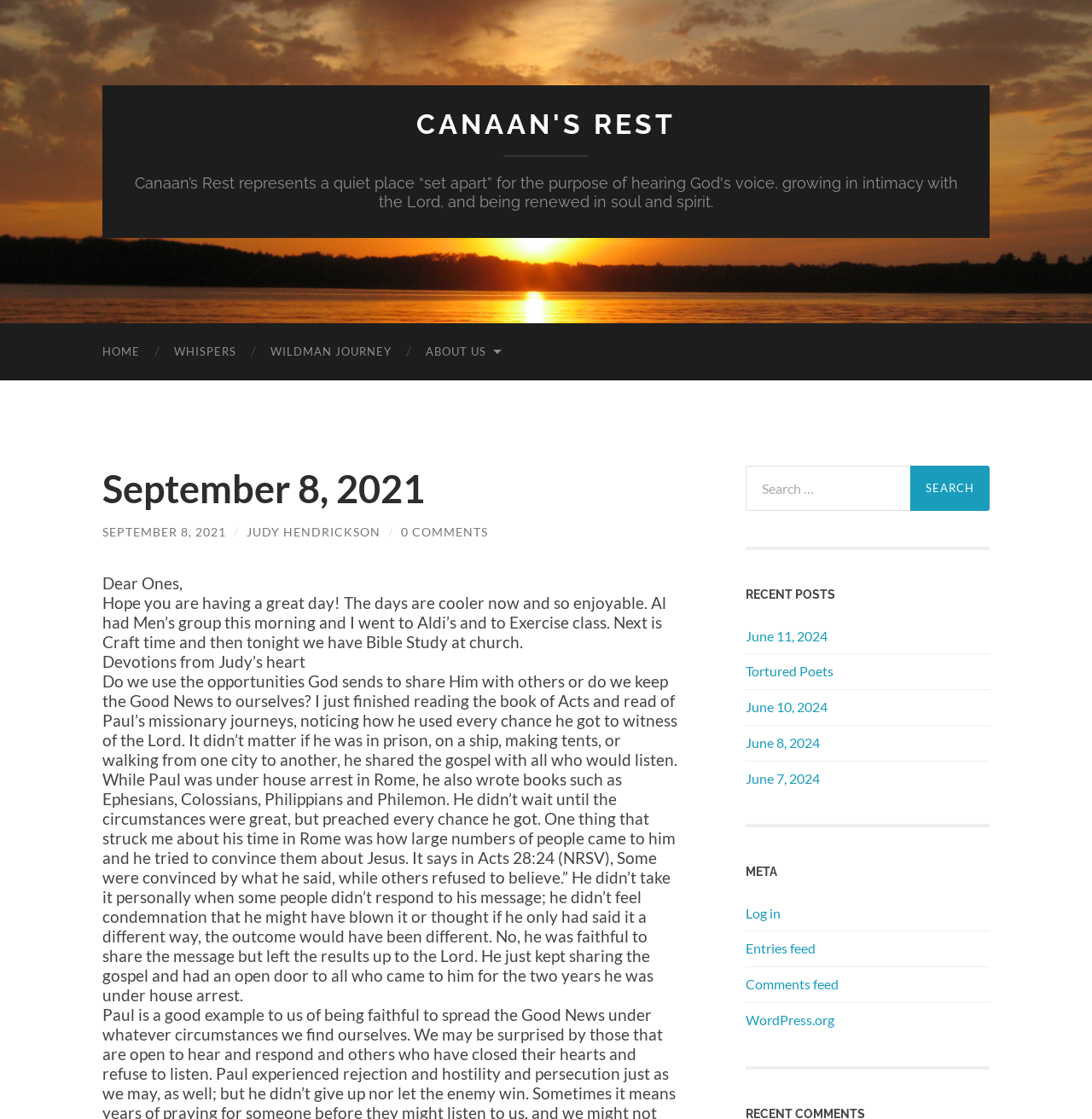Find the bounding box coordinates of the area that needs to be clicked in order to achieve the following instruction: "Search for a keyword". The coordinates should be specified as four float numbers between 0 and 1, i.e., [left, top, right, bottom].

[0.683, 0.416, 0.906, 0.456]